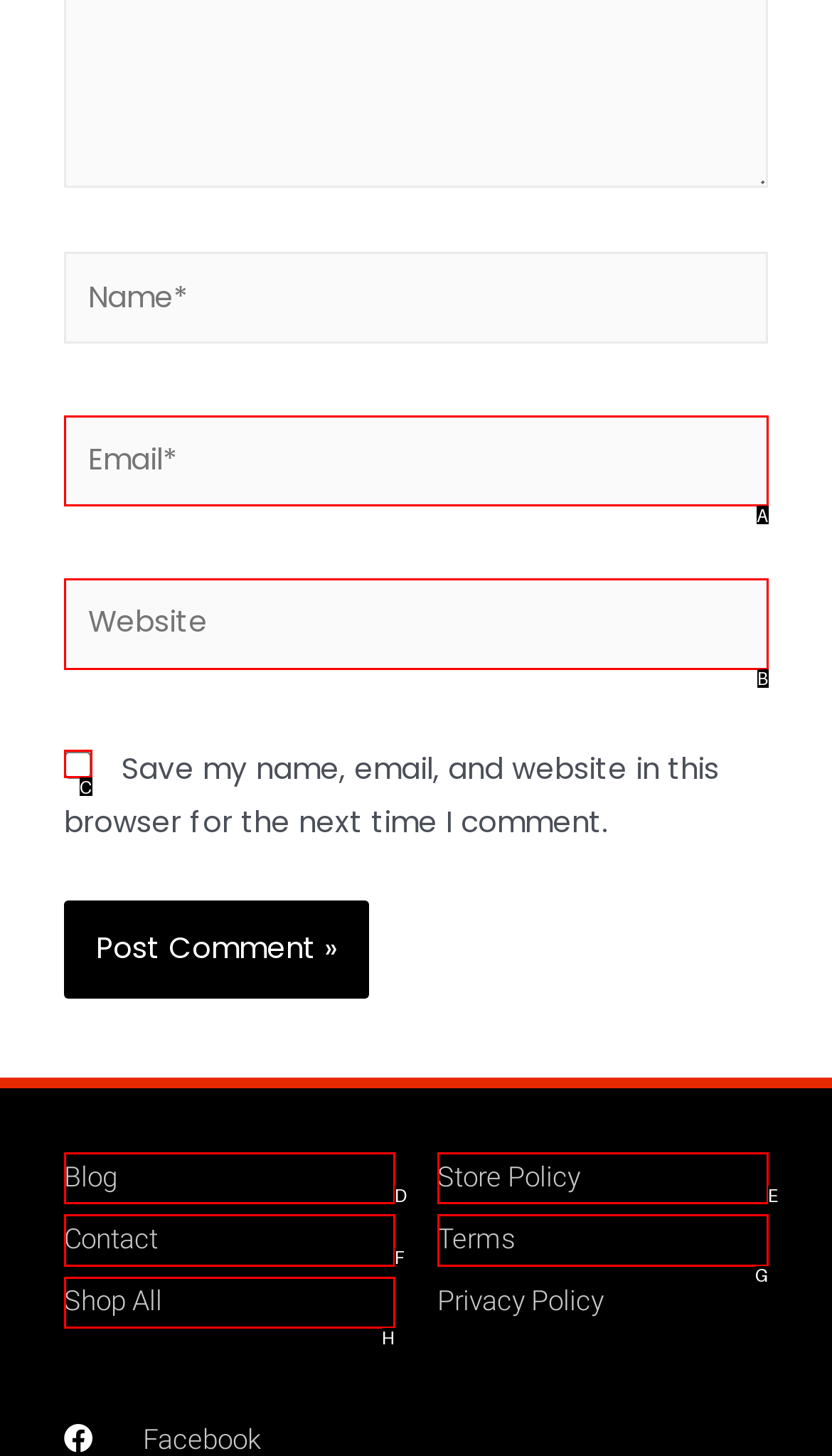Choose the letter of the UI element that aligns with the following description: Quinceborough Farm Cottages
State your answer as the letter from the listed options.

None